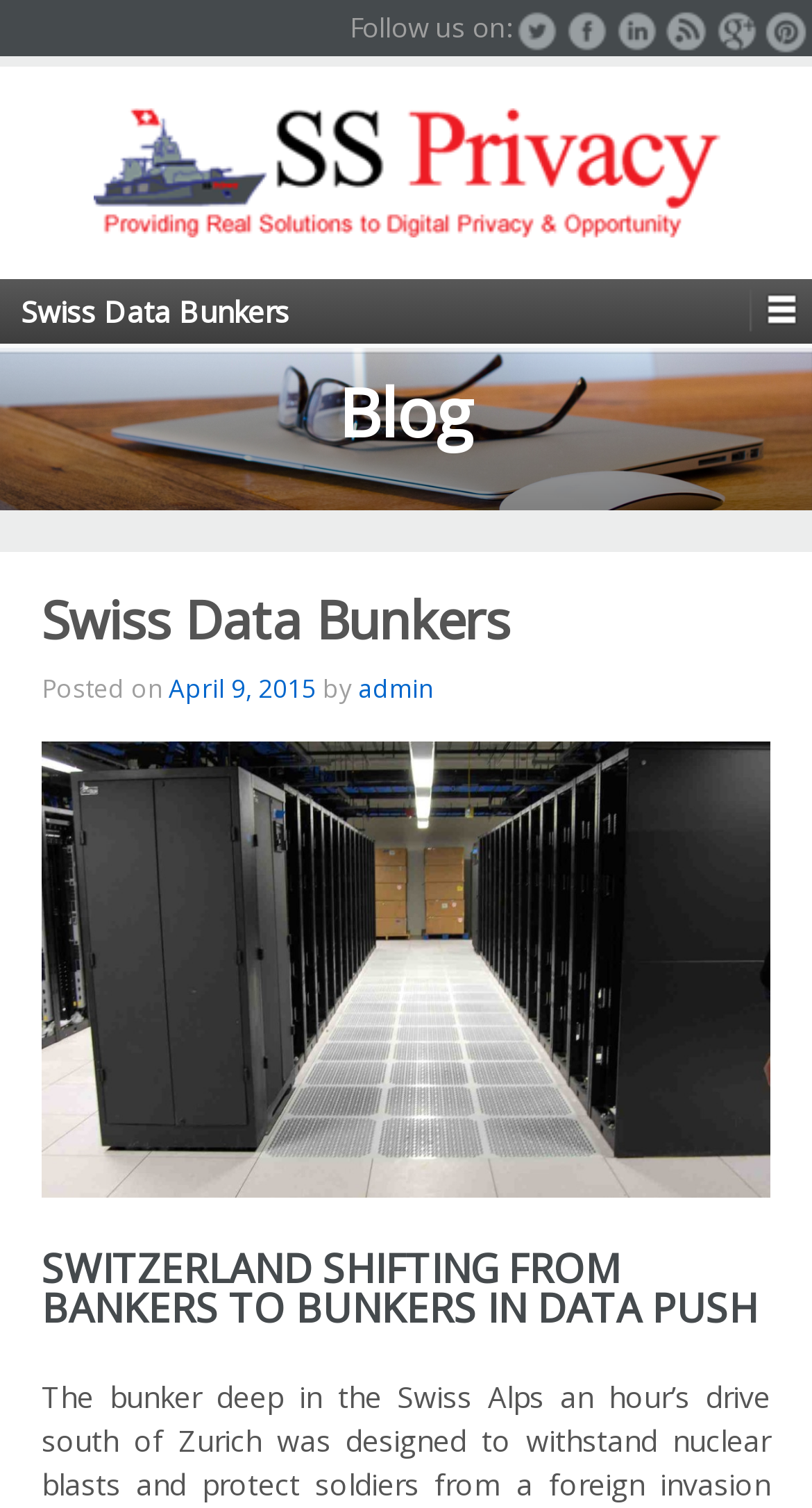How many social media links are available?
Answer with a single word or phrase, using the screenshot for reference.

7